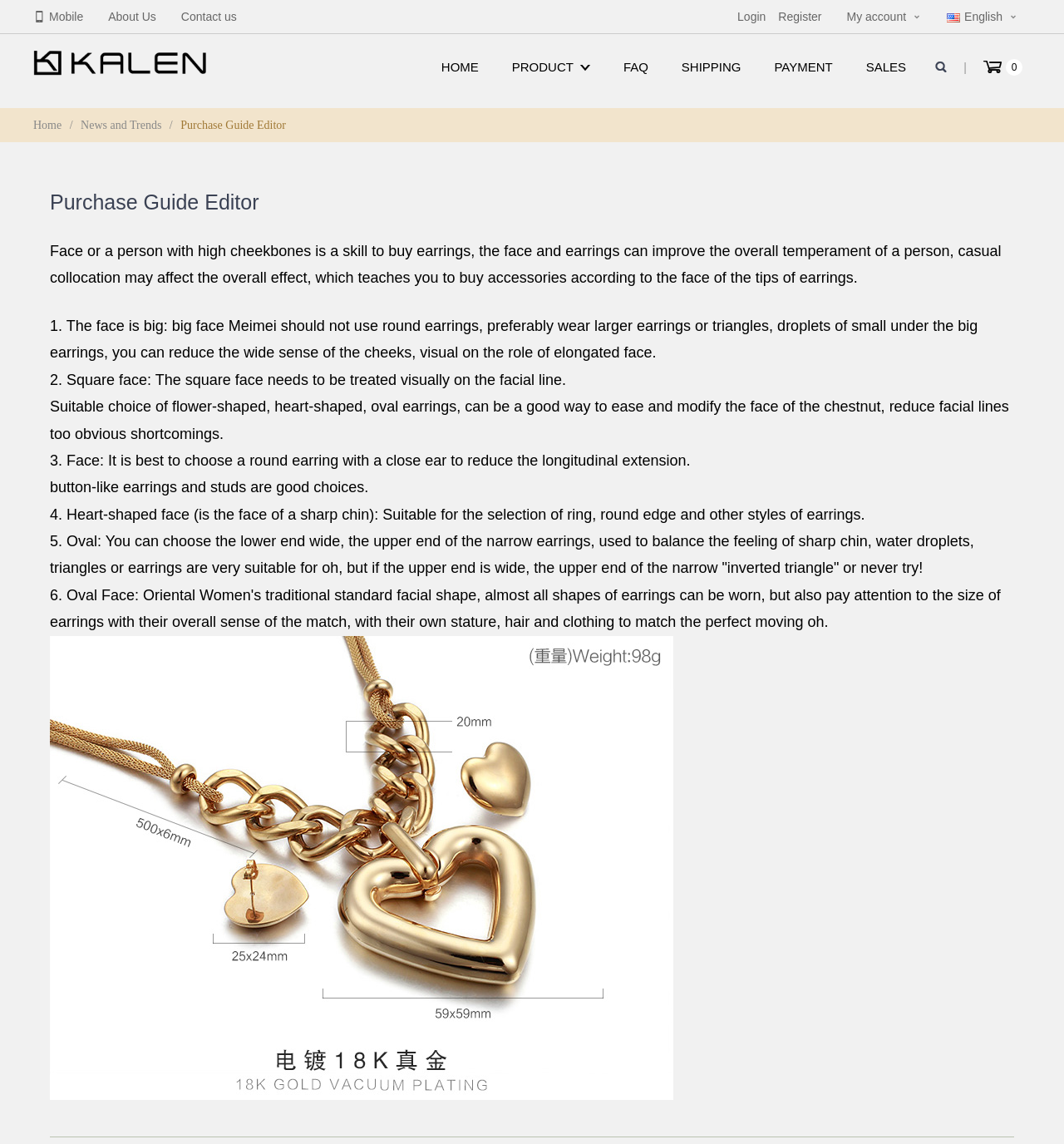Determine the bounding box coordinates of the clickable area required to perform the following instruction: "Go to HOME page". The coordinates should be represented as four float numbers between 0 and 1: [left, top, right, bottom].

[0.399, 0.044, 0.465, 0.073]